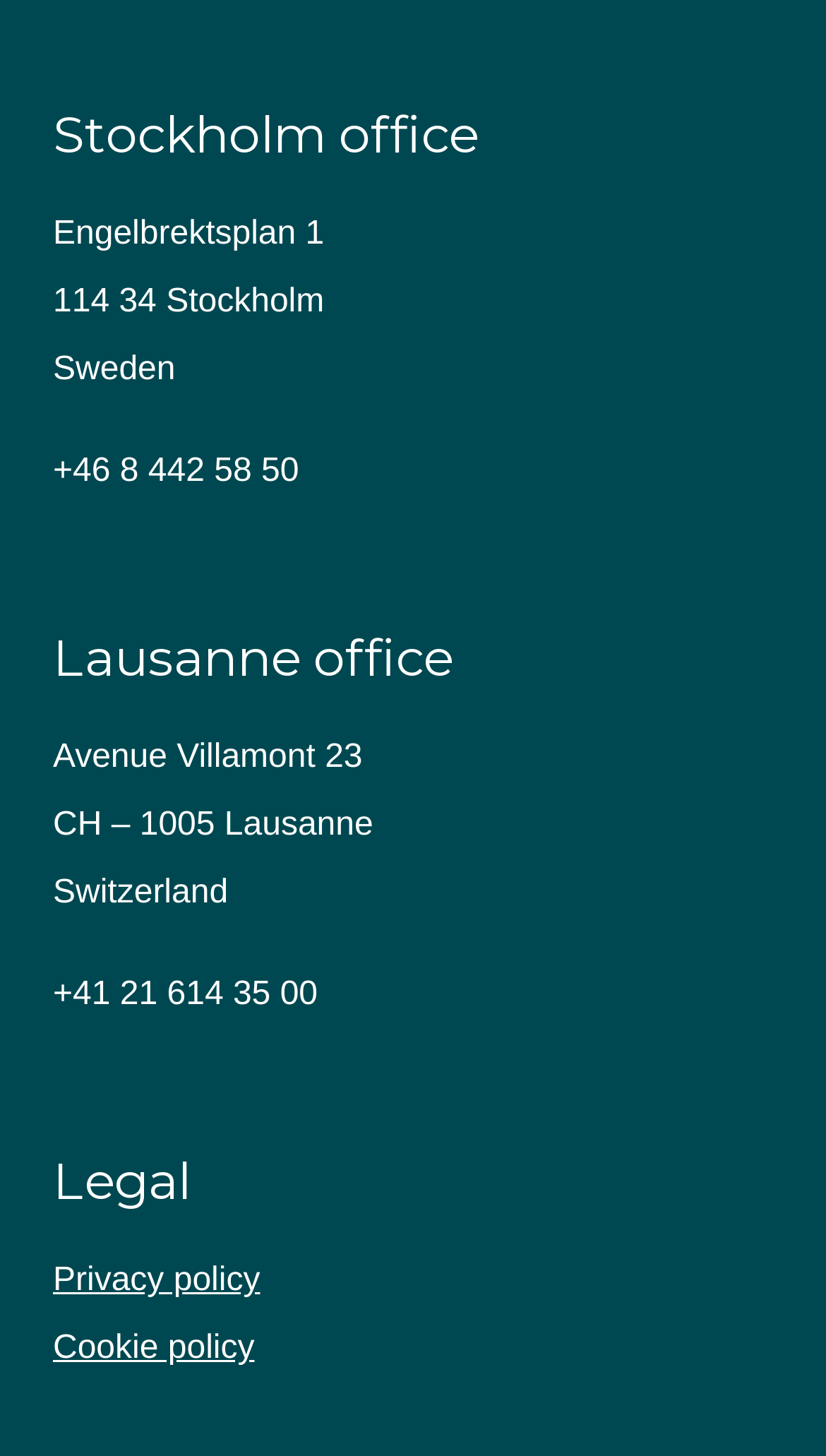Give a short answer to this question using one word or a phrase:
How many links are there in the Legal section?

2